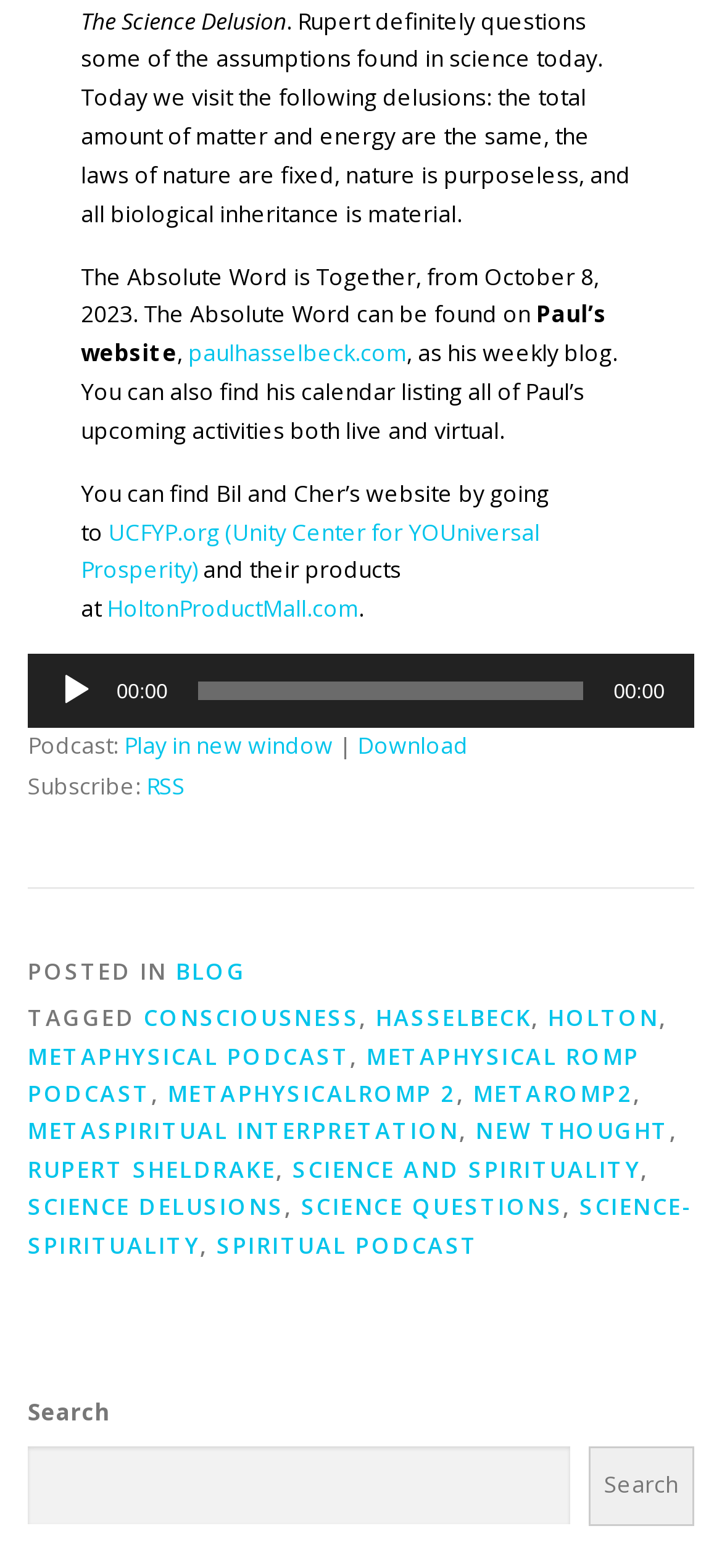What are the options to subscribe to the podcast?
Using the details from the image, give an elaborate explanation to answer the question.

The options to subscribe to the podcast are mentioned as 'Subscribe:' with a link to 'RSS', indicating that users can subscribe to the podcast through RSS.